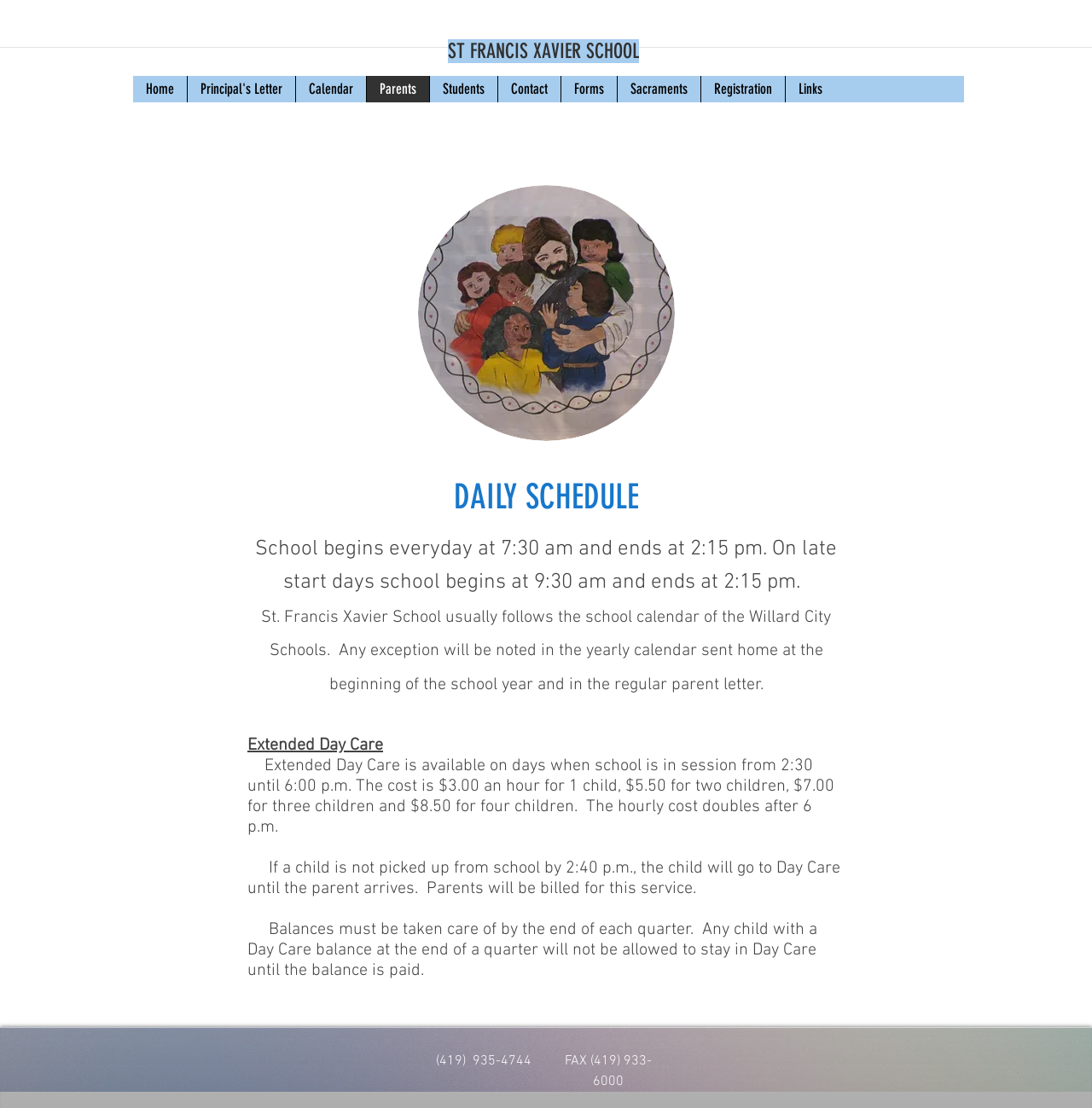Create a detailed summary of all the visual and textual information on the webpage.

The webpage is about the daily schedule of St Francis Xavier School. At the top, there is a large heading "ST FRANCIS XAVIER SCHOOL" followed by a navigation menu with links to various sections of the website, including "Home", "Principal's Letter", "Calendar", "Parents", "Students", "Contact", "Forms", "Sacraments", "Registration", and "Links".

Below the navigation menu, there is a main content area that takes up most of the page. On the left side of this area, there is an image with the filename "IMG_9876.JPG". To the right of the image, there is a heading "DAILY SCHEDULE" followed by a paragraph of text that describes the school's daily schedule, including the start and end times on regular days and late start days.

Below the daily schedule information, there are several paragraphs of text that provide additional information about the school's calendar, extended day care program, and policies related to day care. The text explains that the school follows the Willard City Schools calendar, with some exceptions, and provides details about the extended day care program, including its hours, costs, and policies.

At the bottom of the page, there are two lines of text that display the school's phone number and fax number.